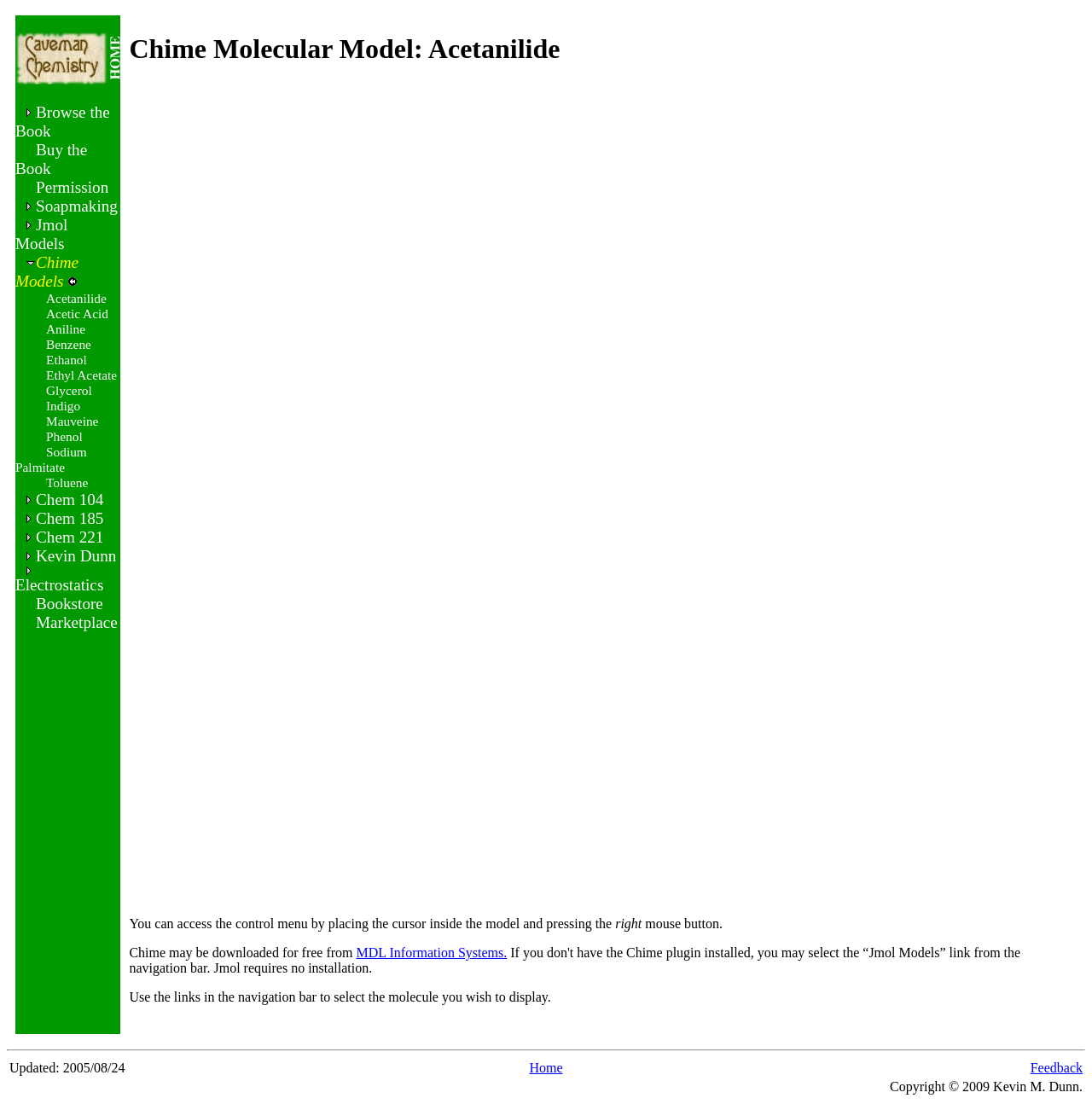How many links are there in the top row?
Carefully analyze the image and provide a thorough answer to the question.

By examining the gridcell element, we can count the number of links in the top row. There are 13 links in total, including 'Caveman Chemistry', 'Browse the Book', 'Buy the Book', 'Permission', 'Soapmaking', 'Jmol Models', '+Chime Models', 'Acetanilide', 'Acetic Acid', 'Aniline', 'Benzene', 'Ethanol', and 'Ethyl Acetate'.